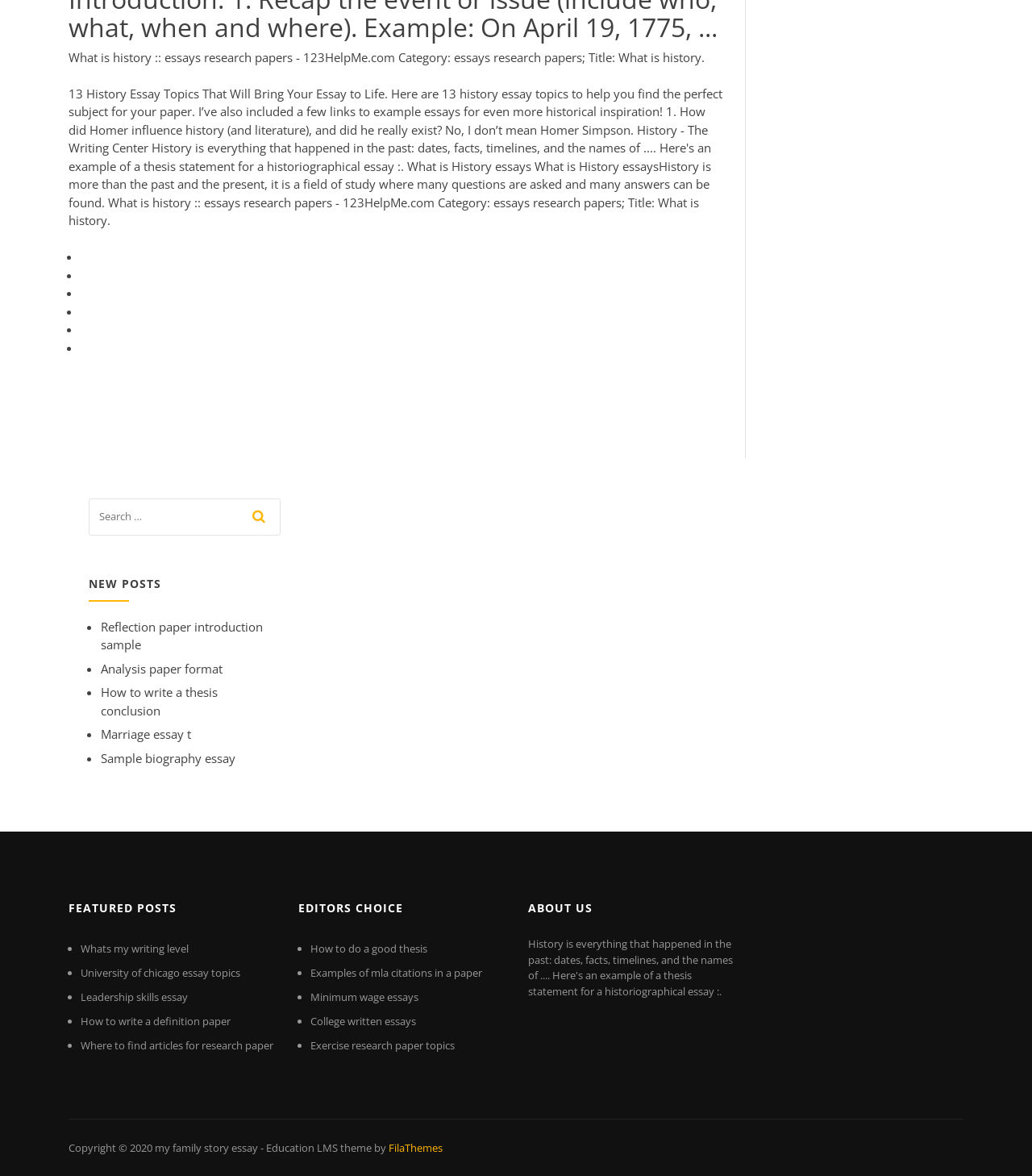What are the three sections on the webpage?
Based on the visual information, provide a detailed and comprehensive answer.

The three sections on the webpage can be determined by looking at the heading elements with IDs 75, 59, and 61, which contain the text 'NEW POSTS', 'FEATURED POSTS', and 'EDITORS CHOICE', respectively. These headings indicate the start of each section.